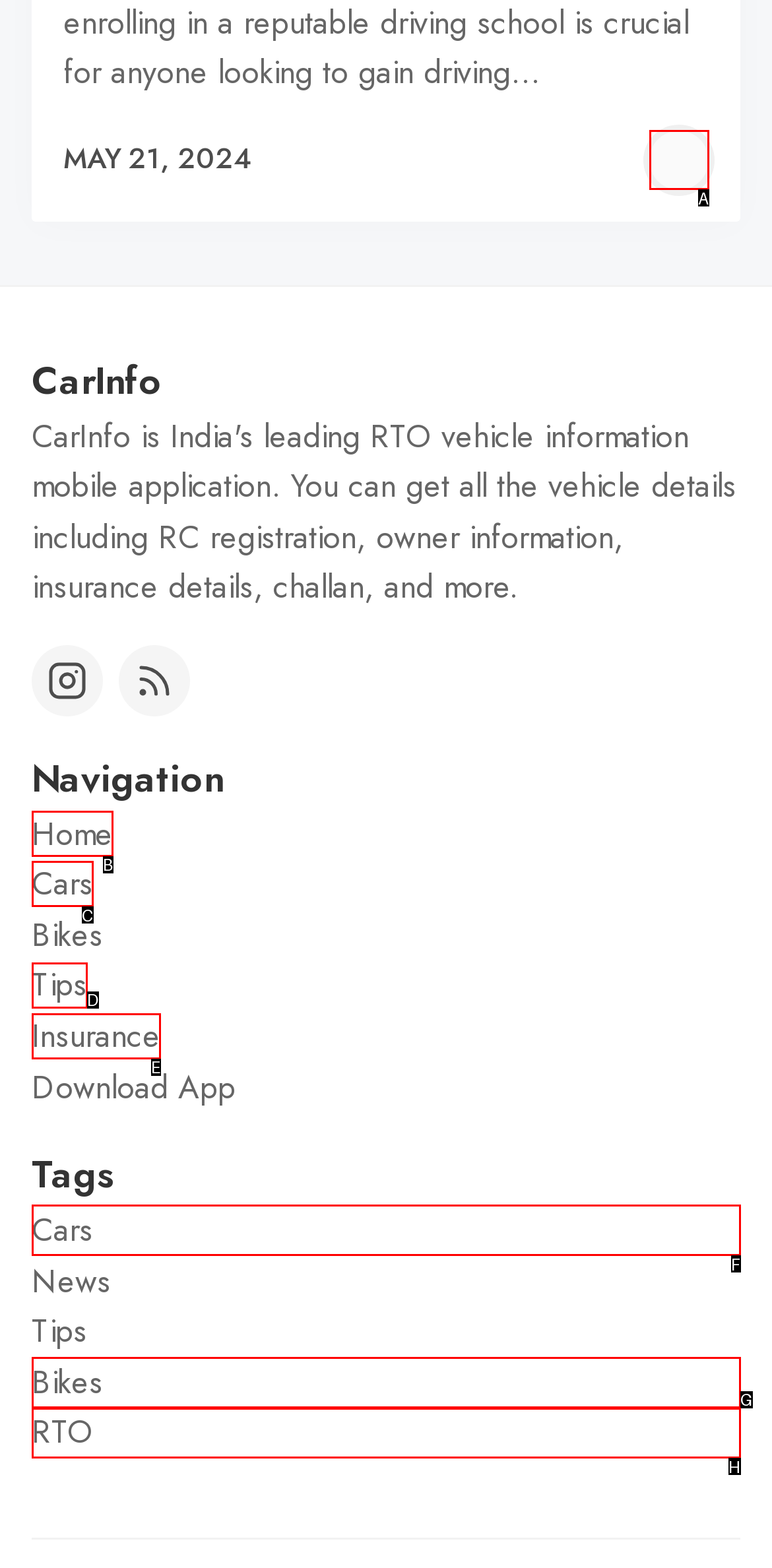Select the letter of the option that corresponds to: Cars
Provide the letter from the given options.

F